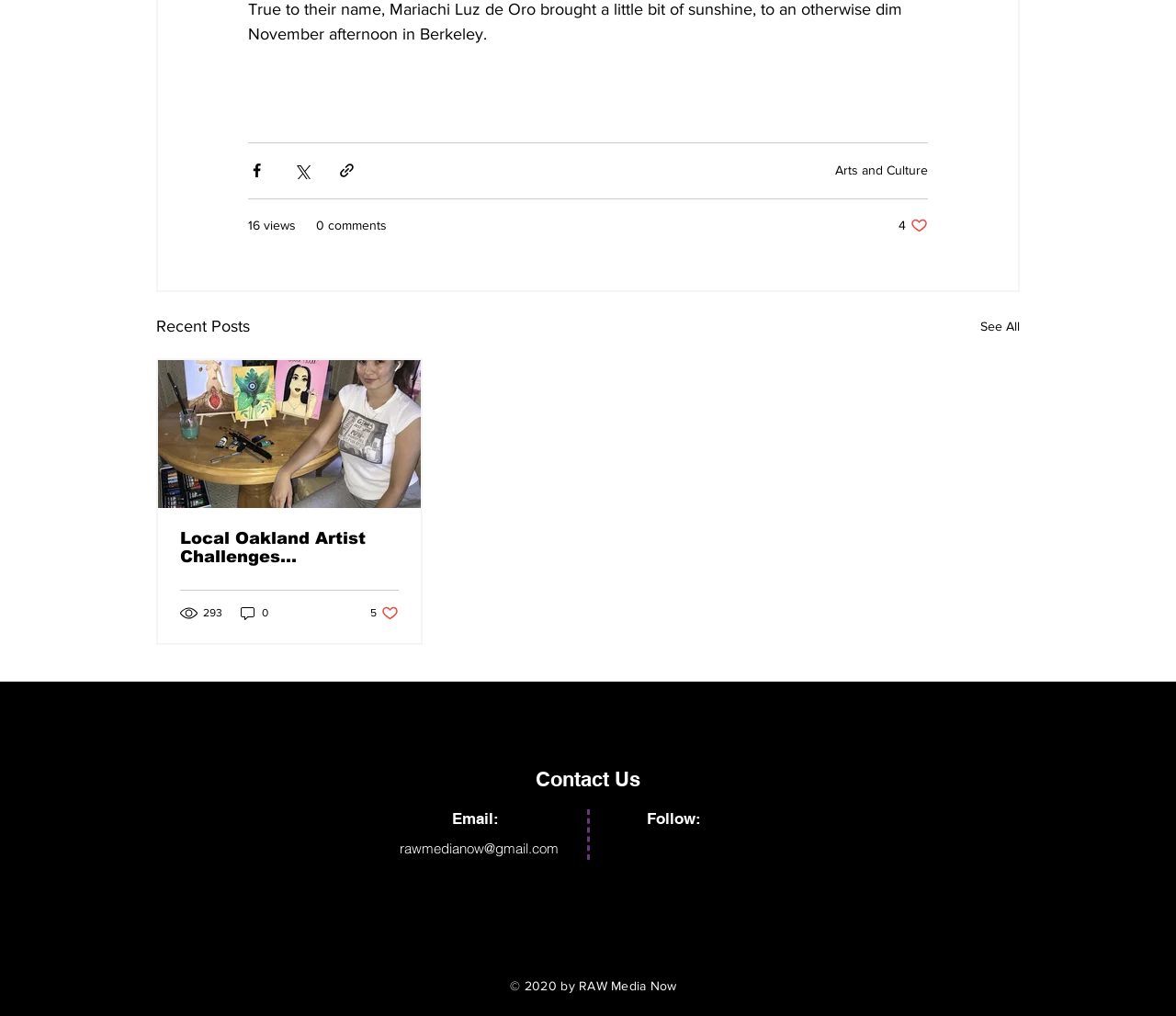What social media platforms are available to follow?
Refer to the screenshot and answer in one word or phrase.

Facebook, Instagram, SoundCloud, YouTube